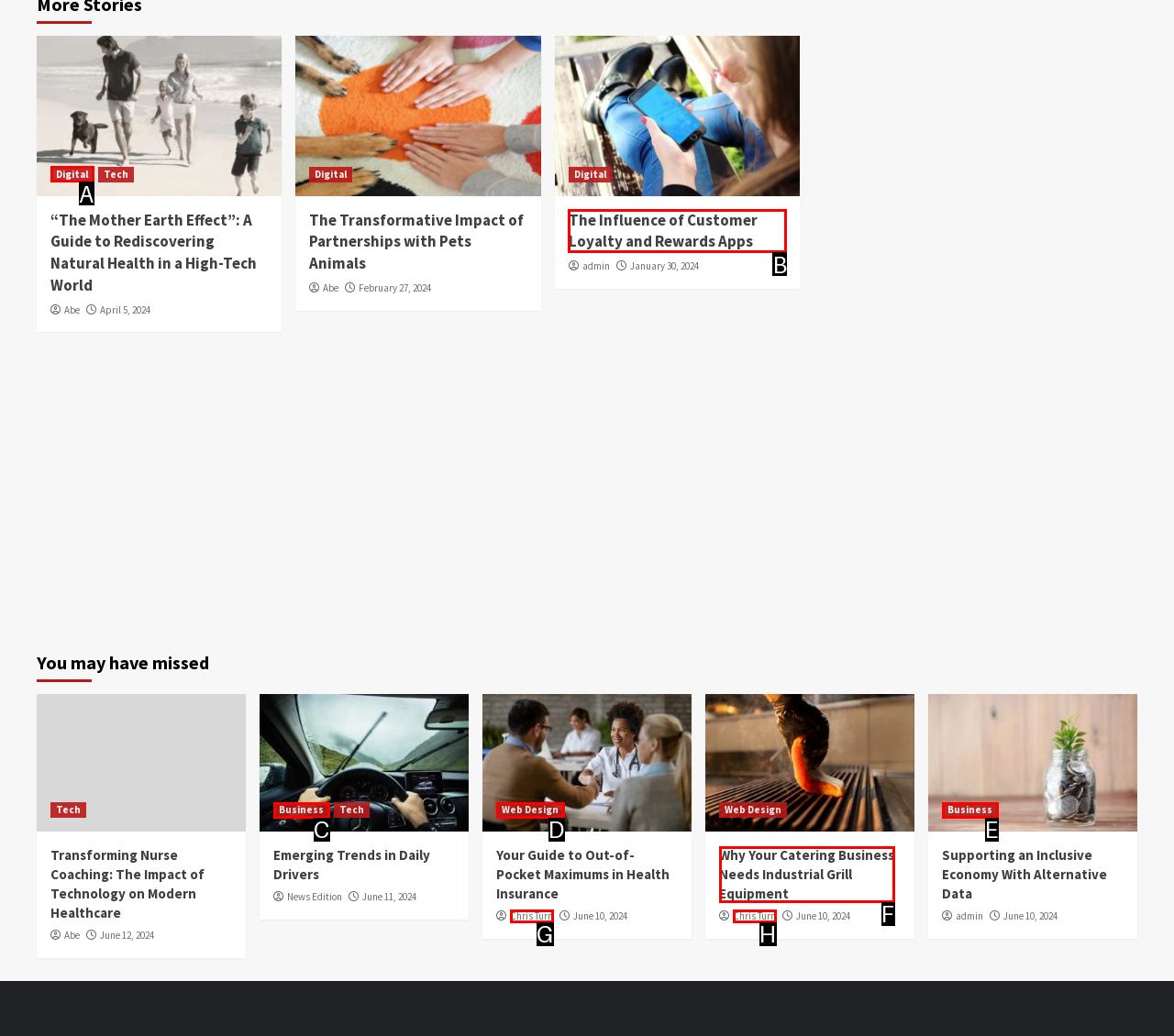Determine the letter of the element to click to accomplish this task: Learn about 'The Influence of Customer Loyalty and Rewards Apps'. Respond with the letter.

B